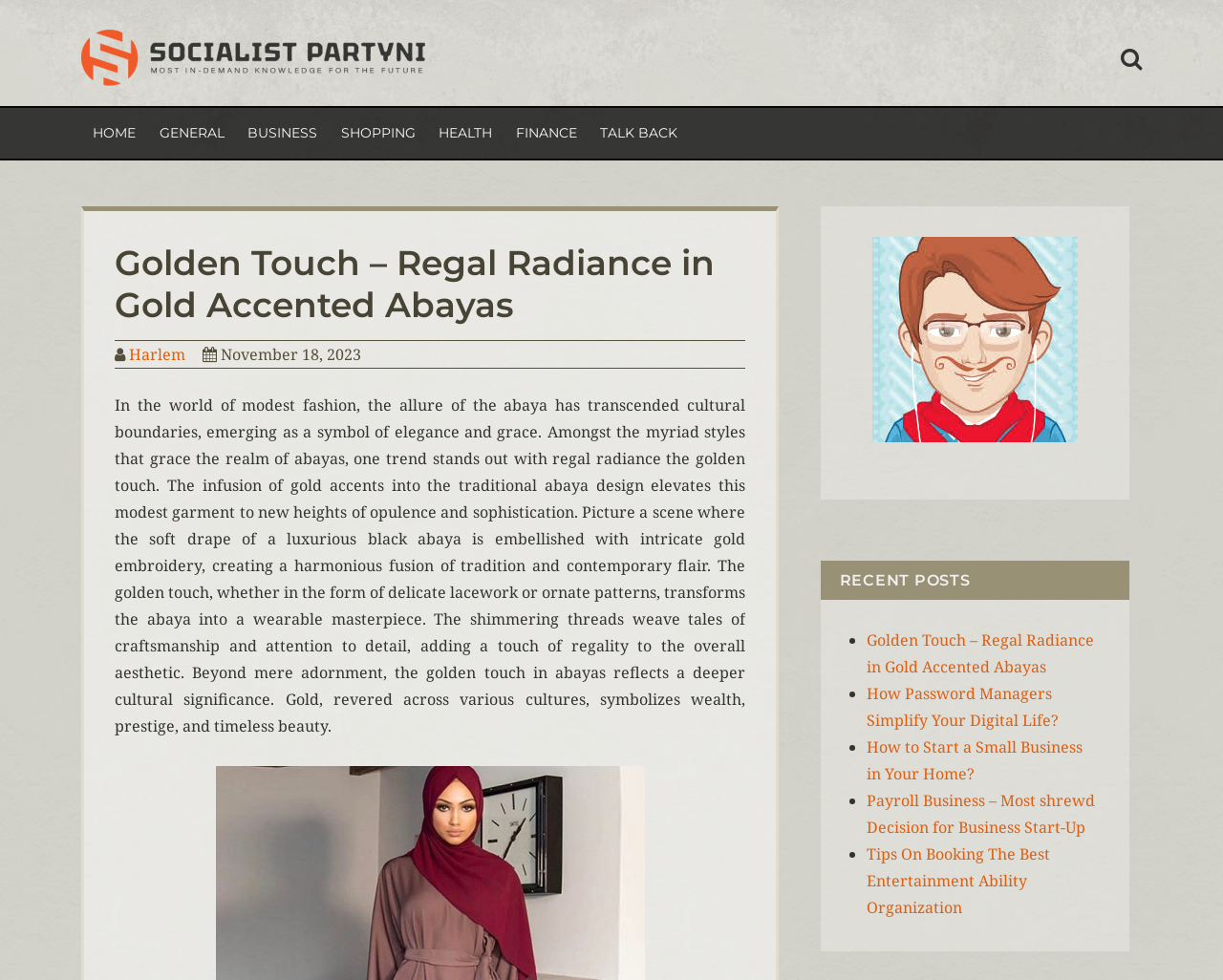Identify the bounding box coordinates of the clickable region necessary to fulfill the following instruction: "Explore the 'SHOPPING' category". The bounding box coordinates should be four float numbers between 0 and 1, i.e., [left, top, right, bottom].

[0.269, 0.118, 0.349, 0.154]